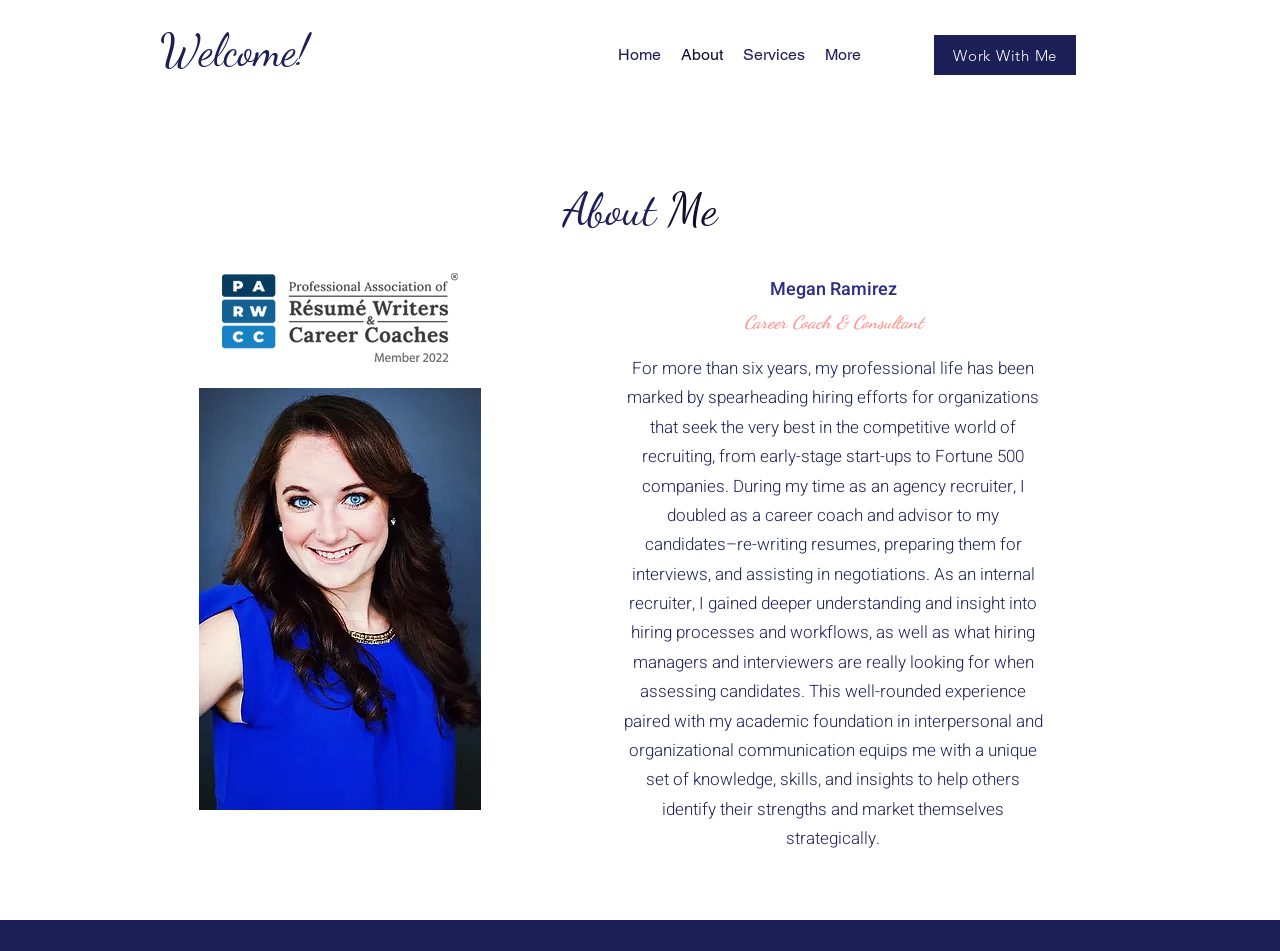Given the description Work With Me, predict the bounding box coordinates of the UI element. Ensure the coordinates are in the format (top-left x, top-left y, bottom-right x, bottom-right y) and all values are between 0 and 1.

[0.73, 0.037, 0.841, 0.079]